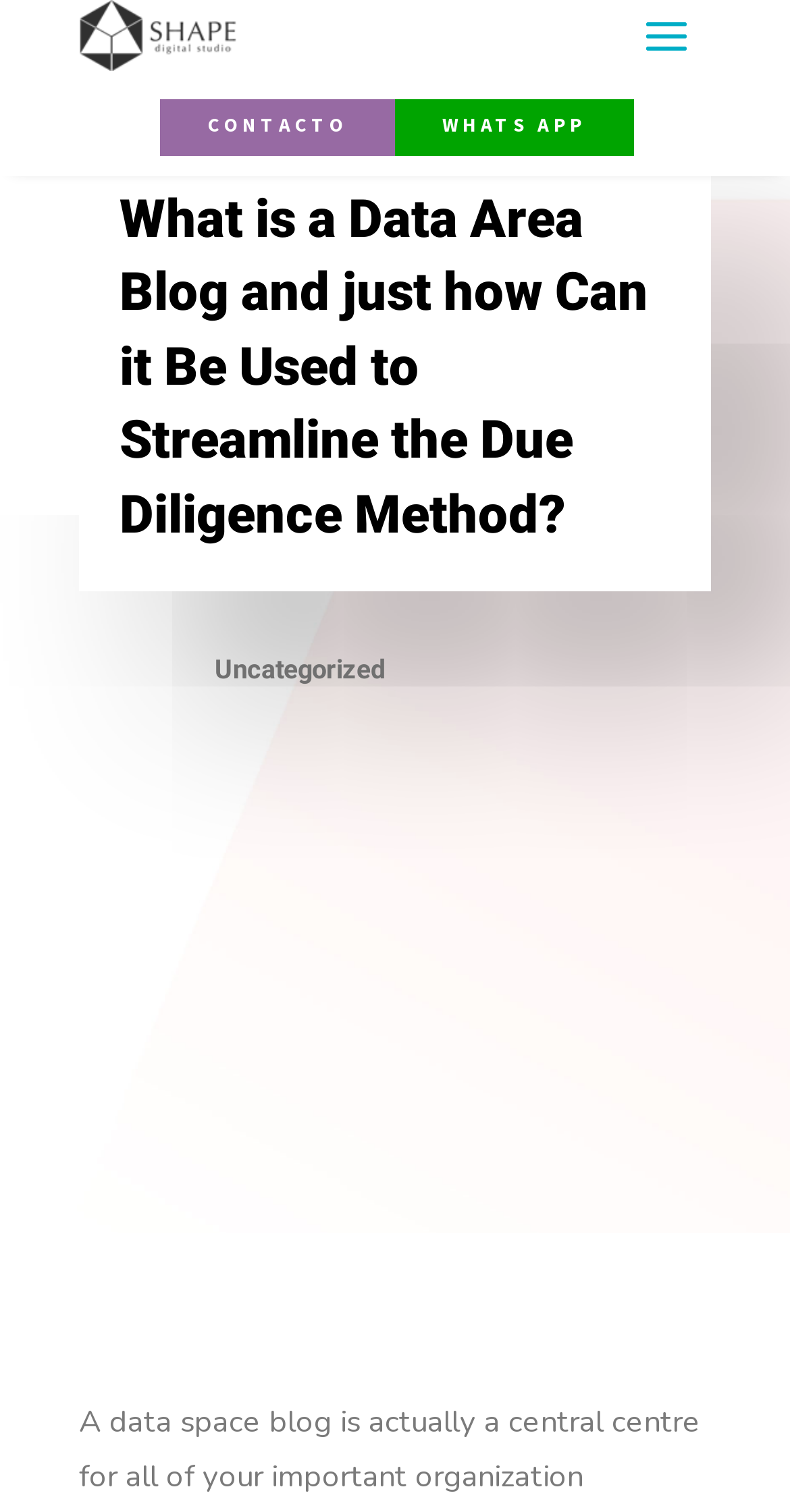Please provide a brief answer to the question using only one word or phrase: 
How many comments does this blog post have?

0